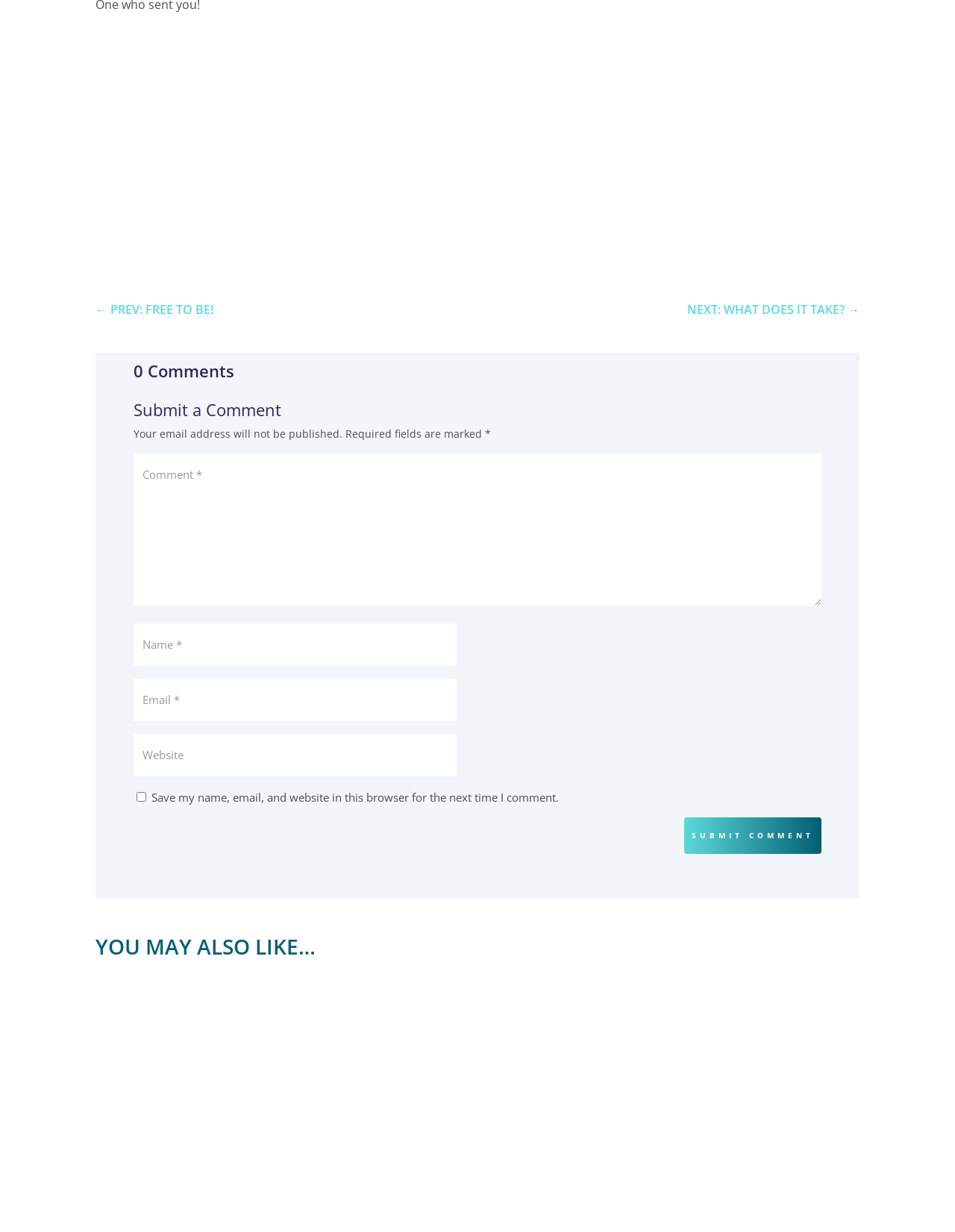Determine the bounding box for the UI element described here: "input value="Website" name="url"".

[0.14, 0.596, 0.478, 0.63]